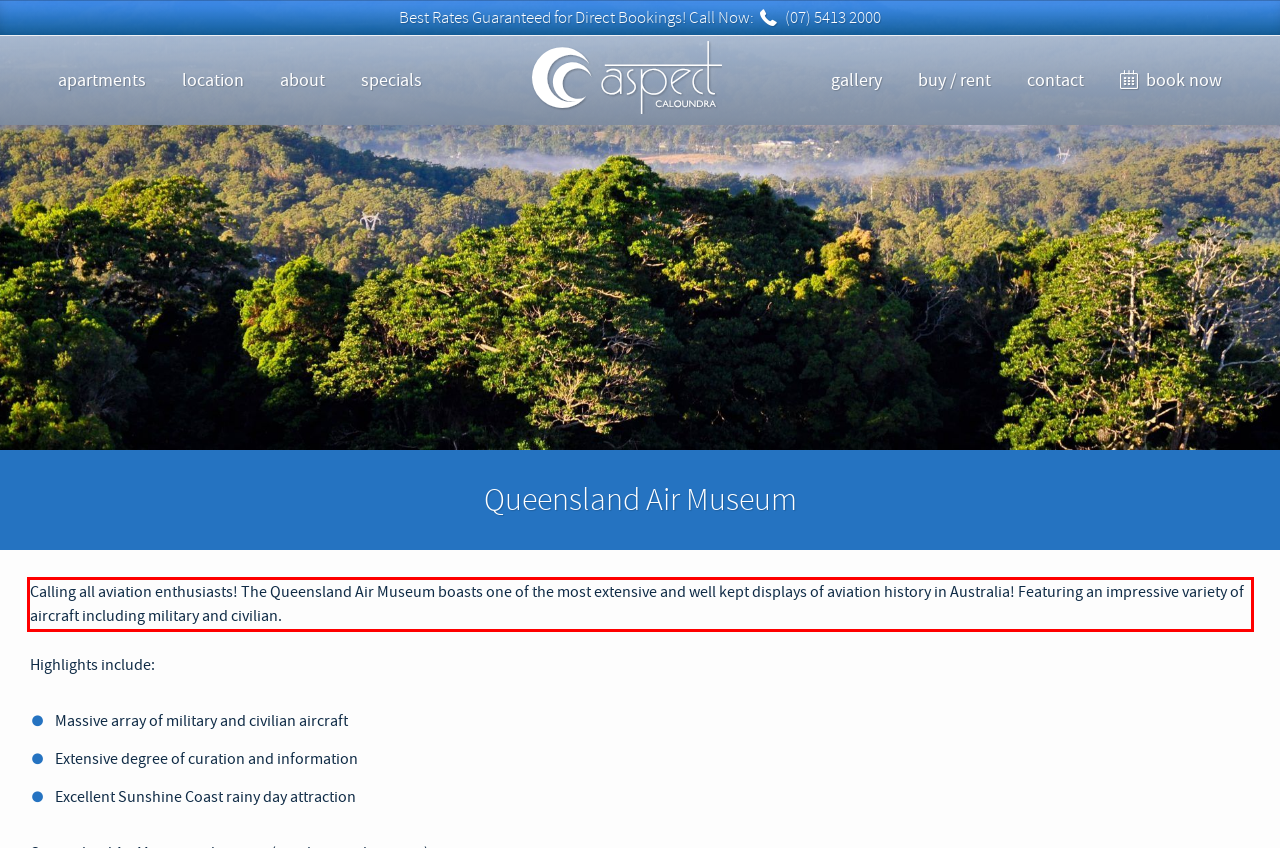Examine the screenshot of the webpage, locate the red bounding box, and generate the text contained within it.

Calling all aviation enthusiasts! The Queensland Air Museum boasts one of the most extensive and well kept displays of aviation history in Australia! Featuring an impressive variety of aircraft including military and civilian.